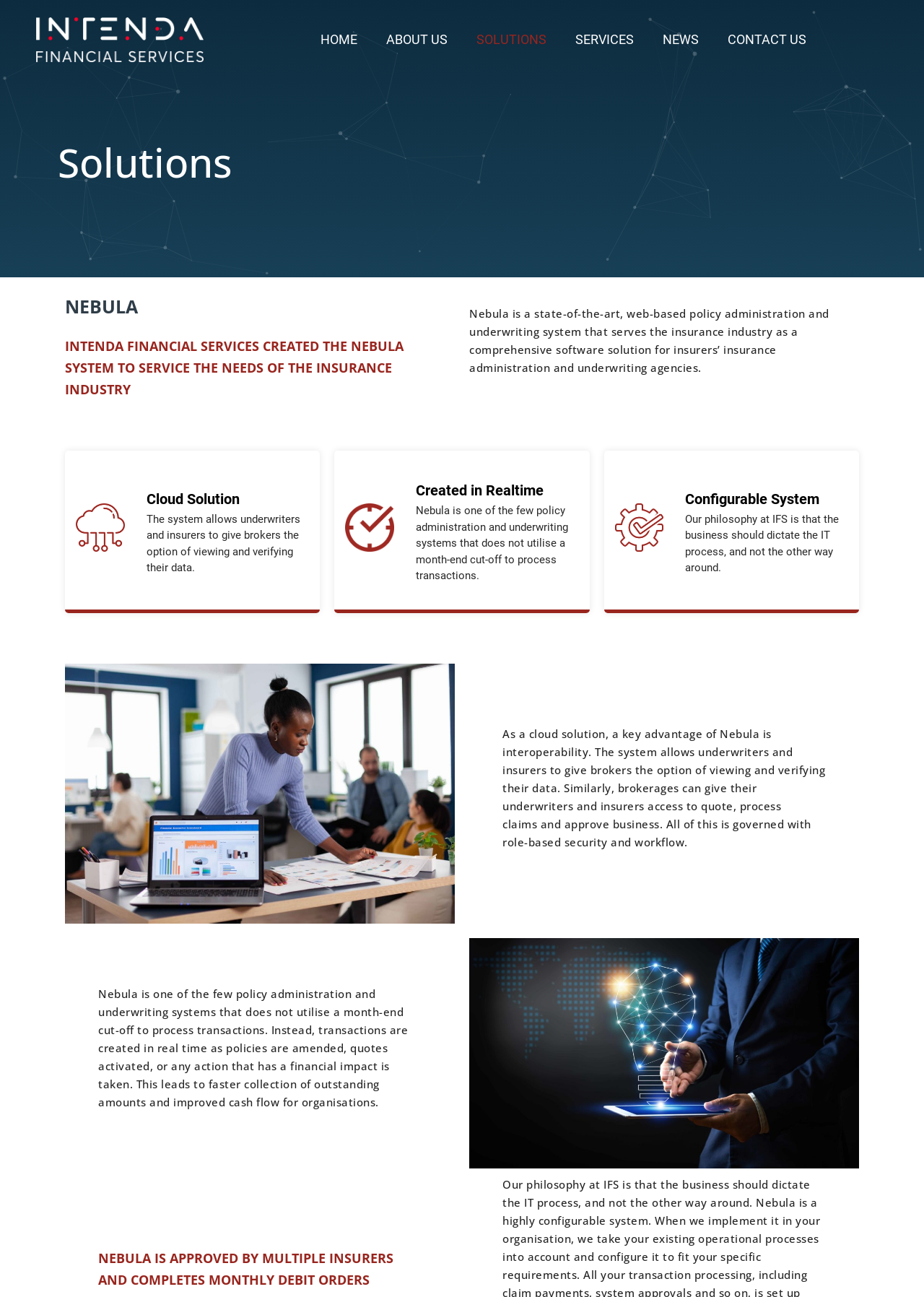Provide a one-word or short-phrase answer to the question:
What is the benefit of Nebula's real-time transaction processing?

Faster collection of outstanding amounts